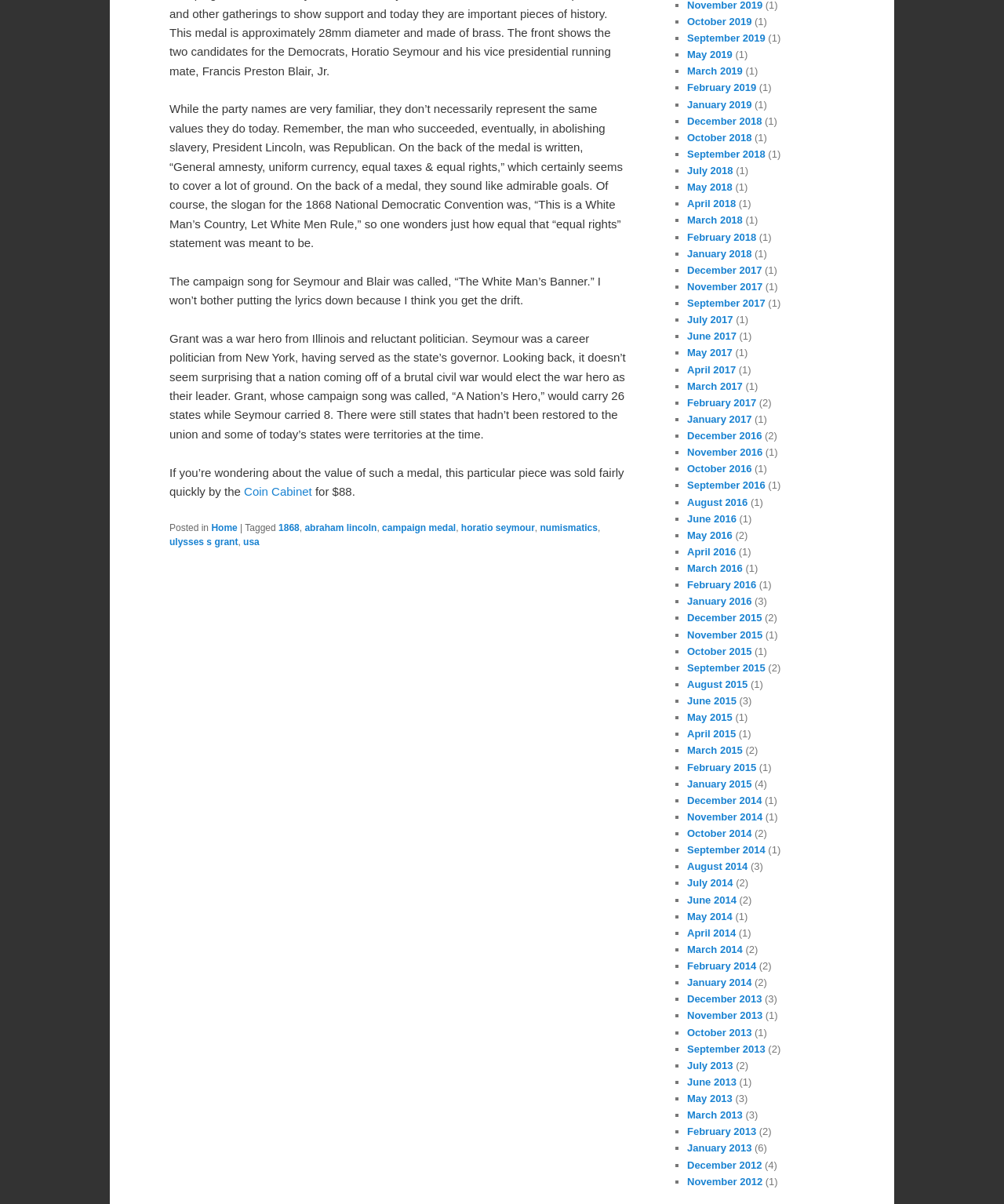Please identify the bounding box coordinates of the element's region that needs to be clicked to fulfill the following instruction: "View the article posted in October 2019". The bounding box coordinates should consist of four float numbers between 0 and 1, i.e., [left, top, right, bottom].

[0.684, 0.013, 0.749, 0.023]